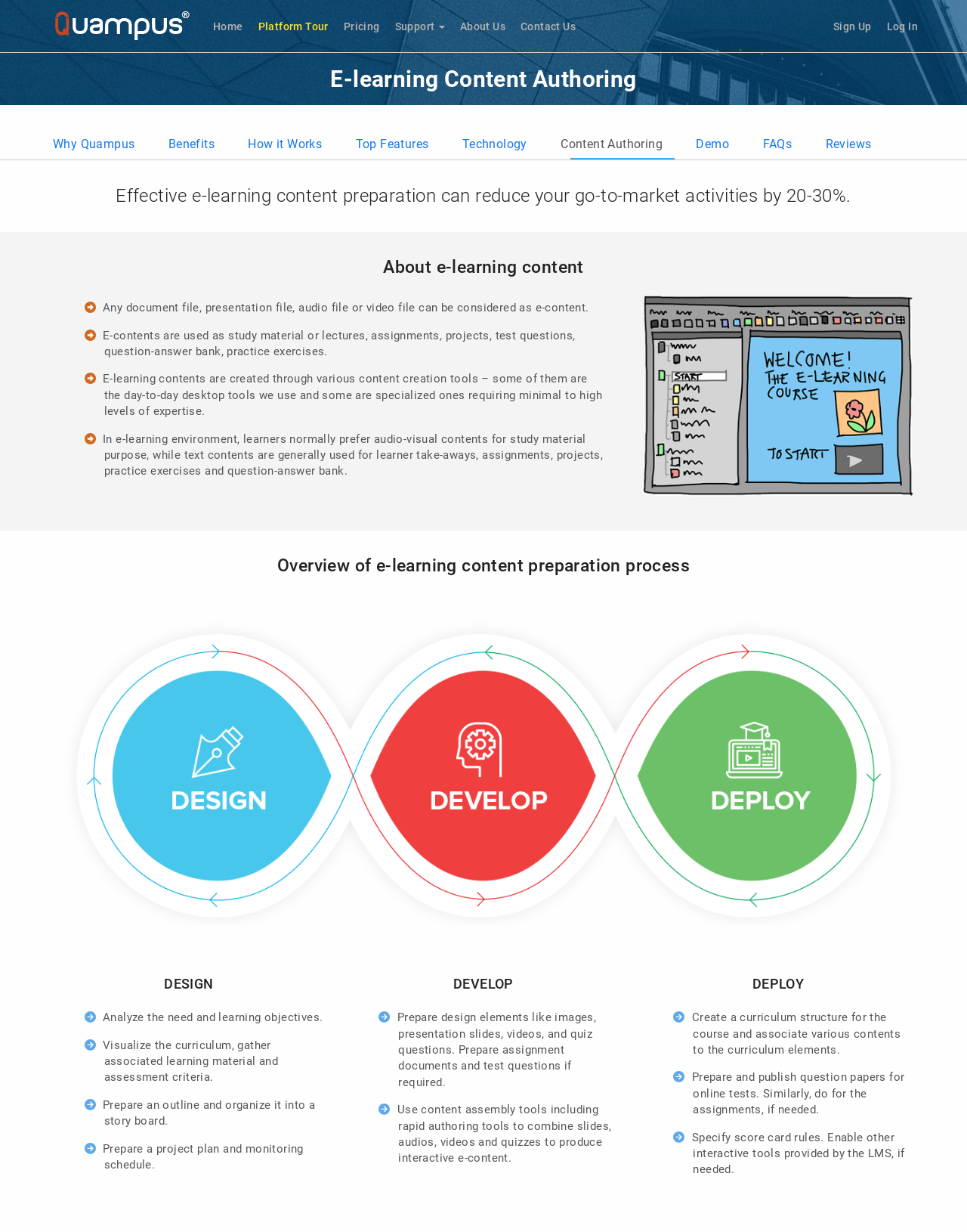Highlight the bounding box coordinates of the element you need to click to perform the following instruction: "Click on the 'Why Quampus' link."

[0.055, 0.104, 0.139, 0.13]